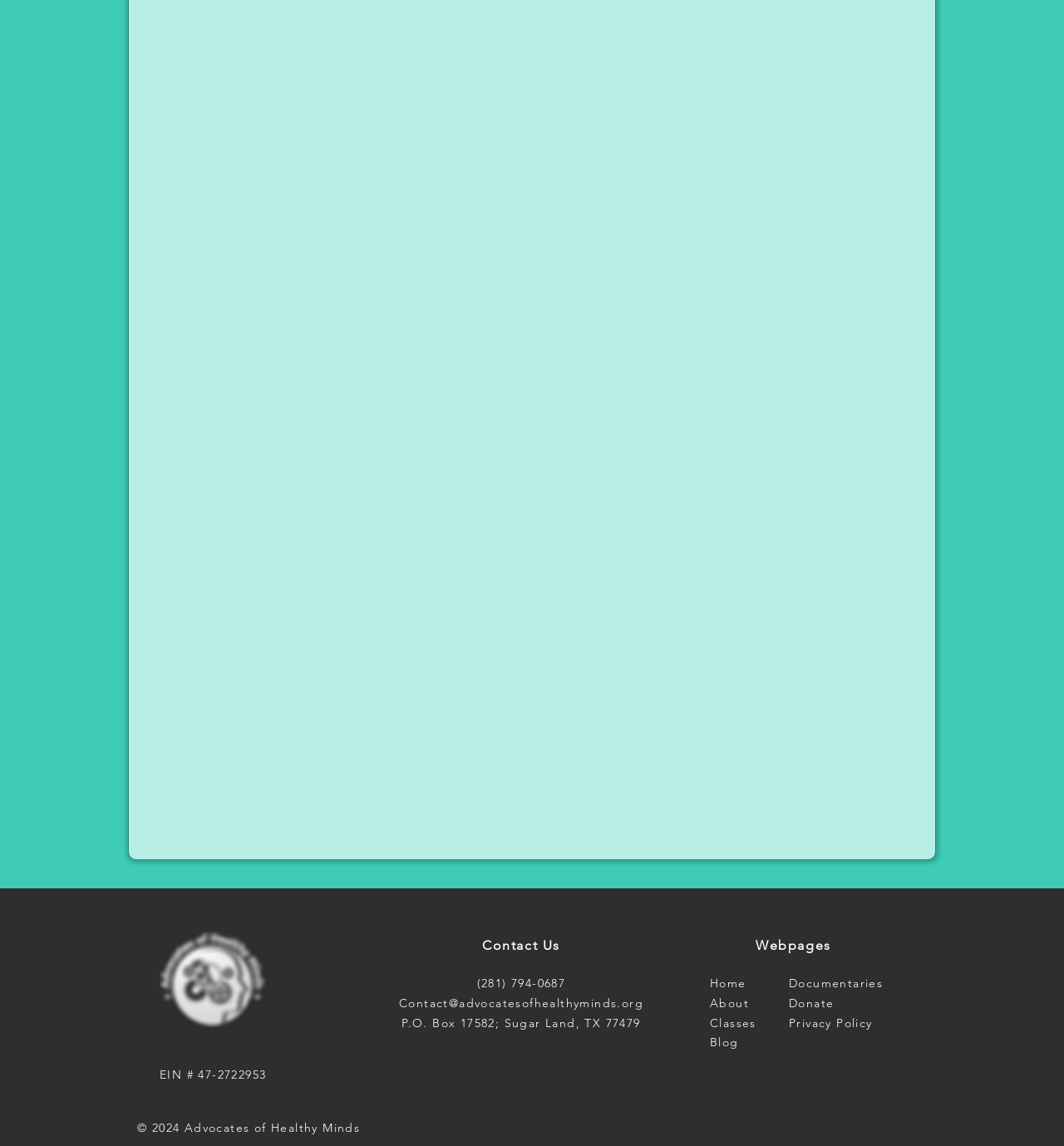Identify the bounding box coordinates for the UI element described by the following text: "aria-label="Facebook"". Provide the coordinates as four float numbers between 0 and 1, in the format [left, top, right, bottom].

[0.439, 0.92, 0.459, 0.938]